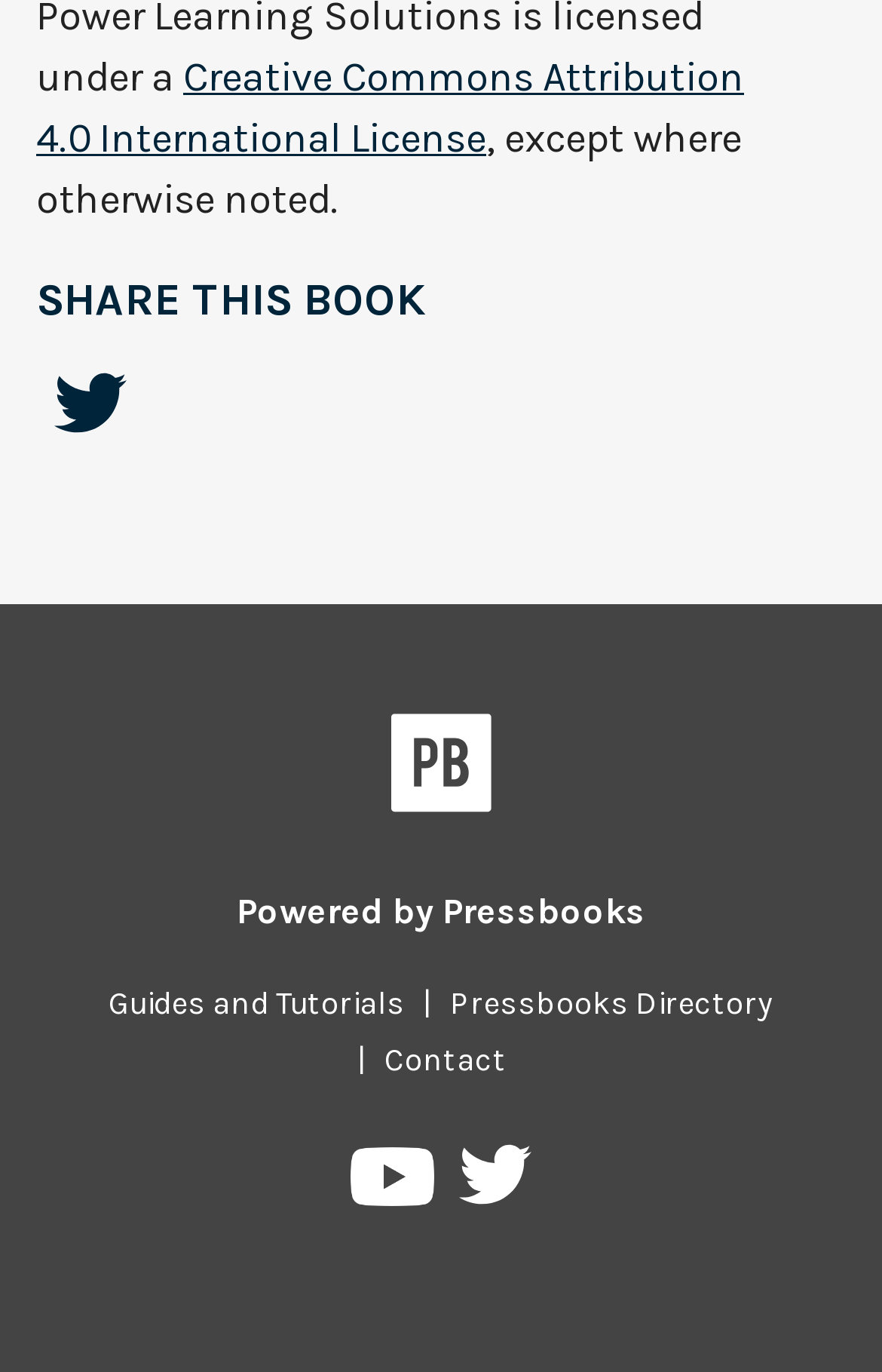Review the image closely and give a comprehensive answer to the question: What is the license of the content?

The license of the content can be found at the top of the webpage, where it says 'Creative Commons Attribution 4.0 International License'.